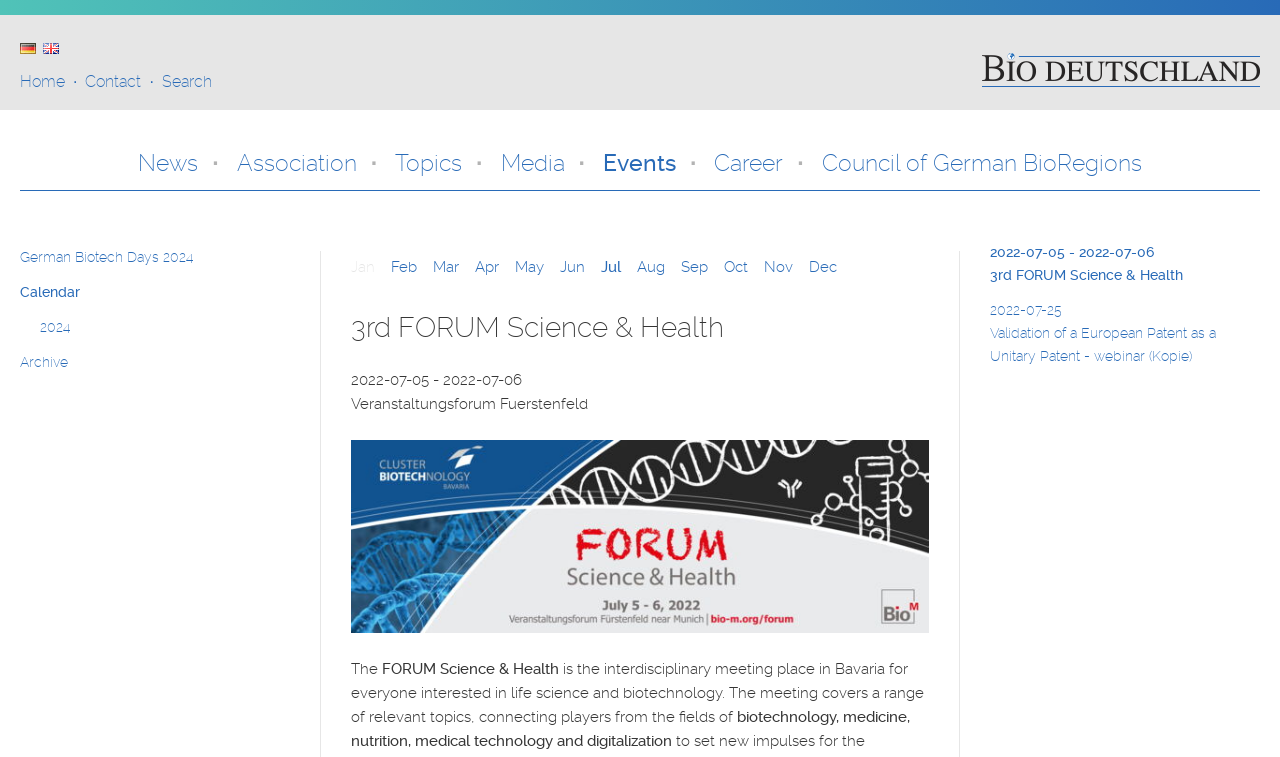Show the bounding box coordinates of the region that should be clicked to follow the instruction: "Learn about the 3rd FORUM Science & Health."

[0.274, 0.408, 0.726, 0.457]